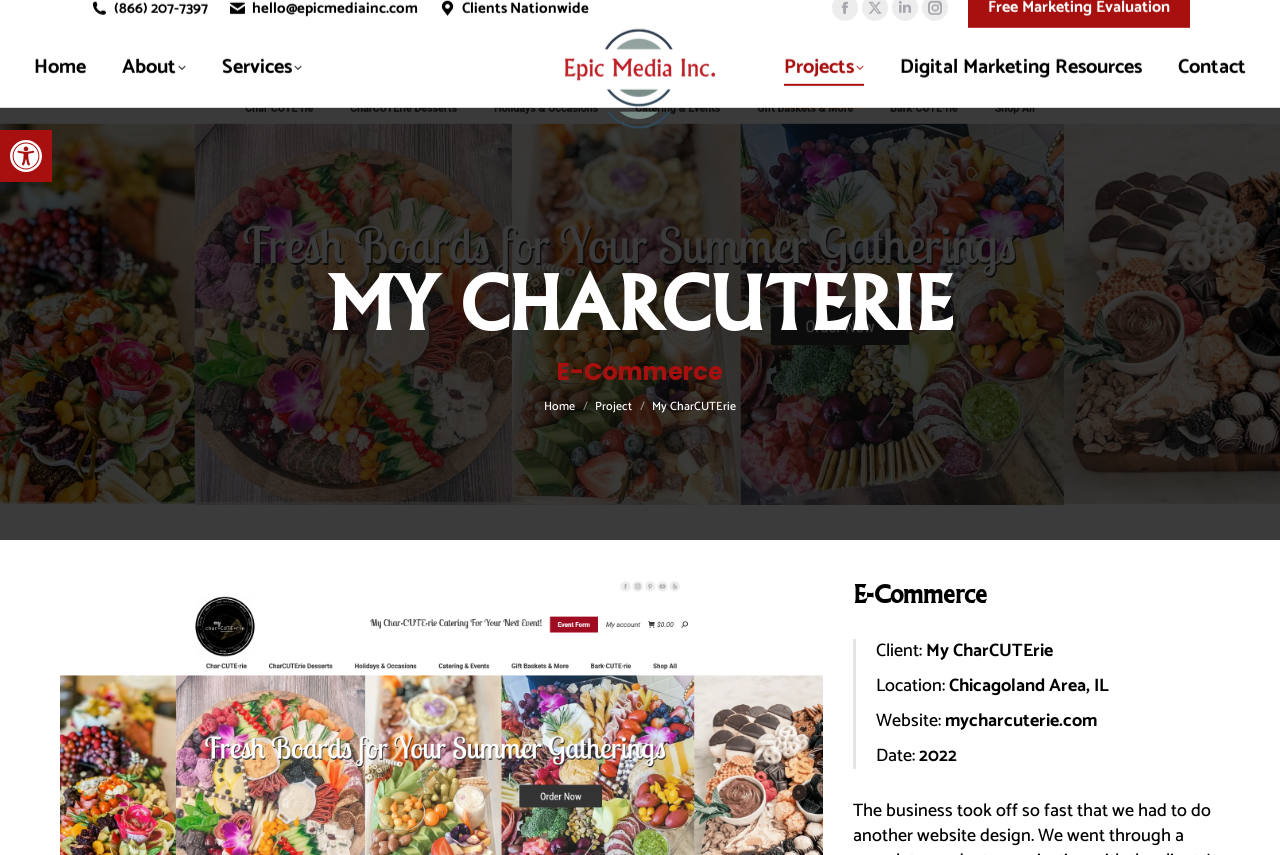Pinpoint the bounding box coordinates of the area that must be clicked to complete this instruction: "Visit Facebook page".

[0.65, 0.008, 0.67, 0.039]